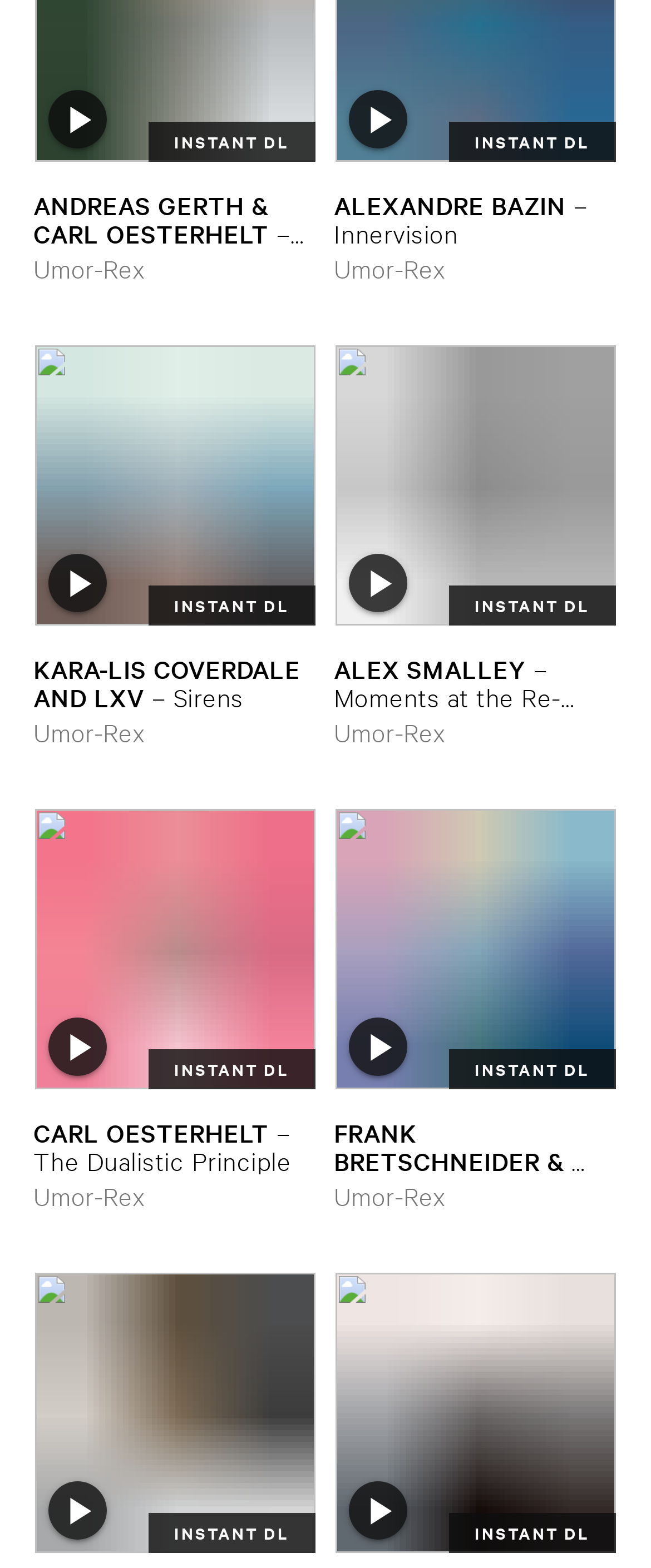Identify the bounding box coordinates of the area you need to click to perform the following instruction: "access ufabet link".

None